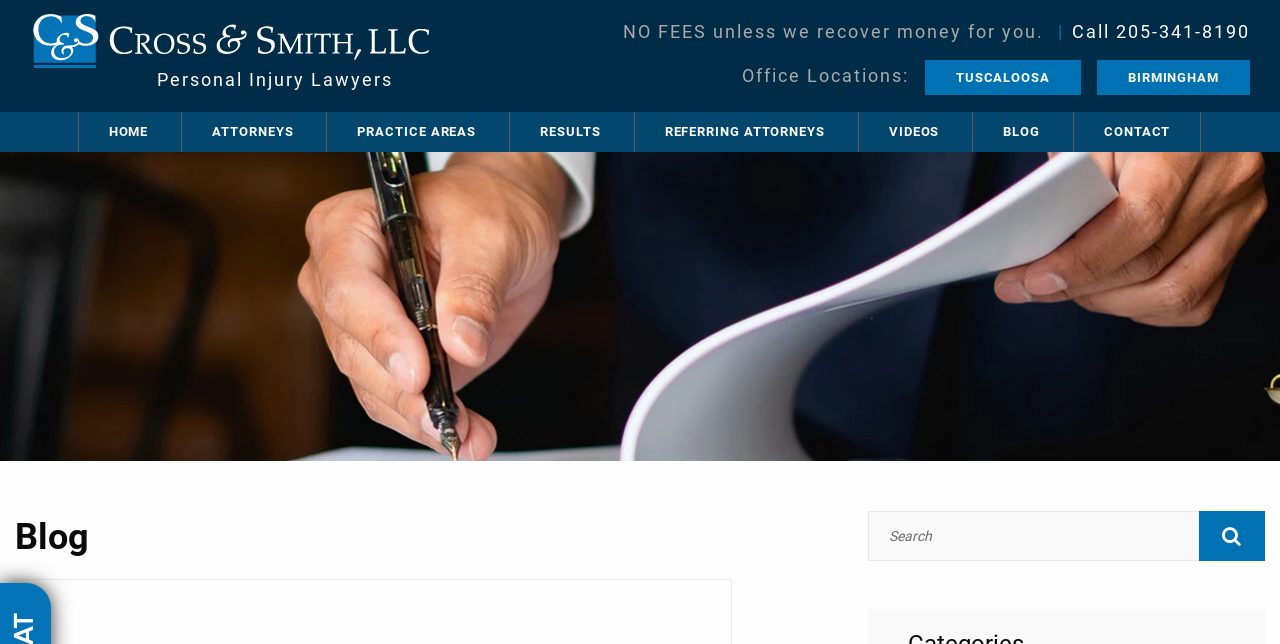Please identify the bounding box coordinates of the element's region that needs to be clicked to fulfill the following instruction: "Visit the TUSCALOOSA office location". The bounding box coordinates should consist of four float numbers between 0 and 1, i.e., [left, top, right, bottom].

[0.722, 0.093, 0.844, 0.148]